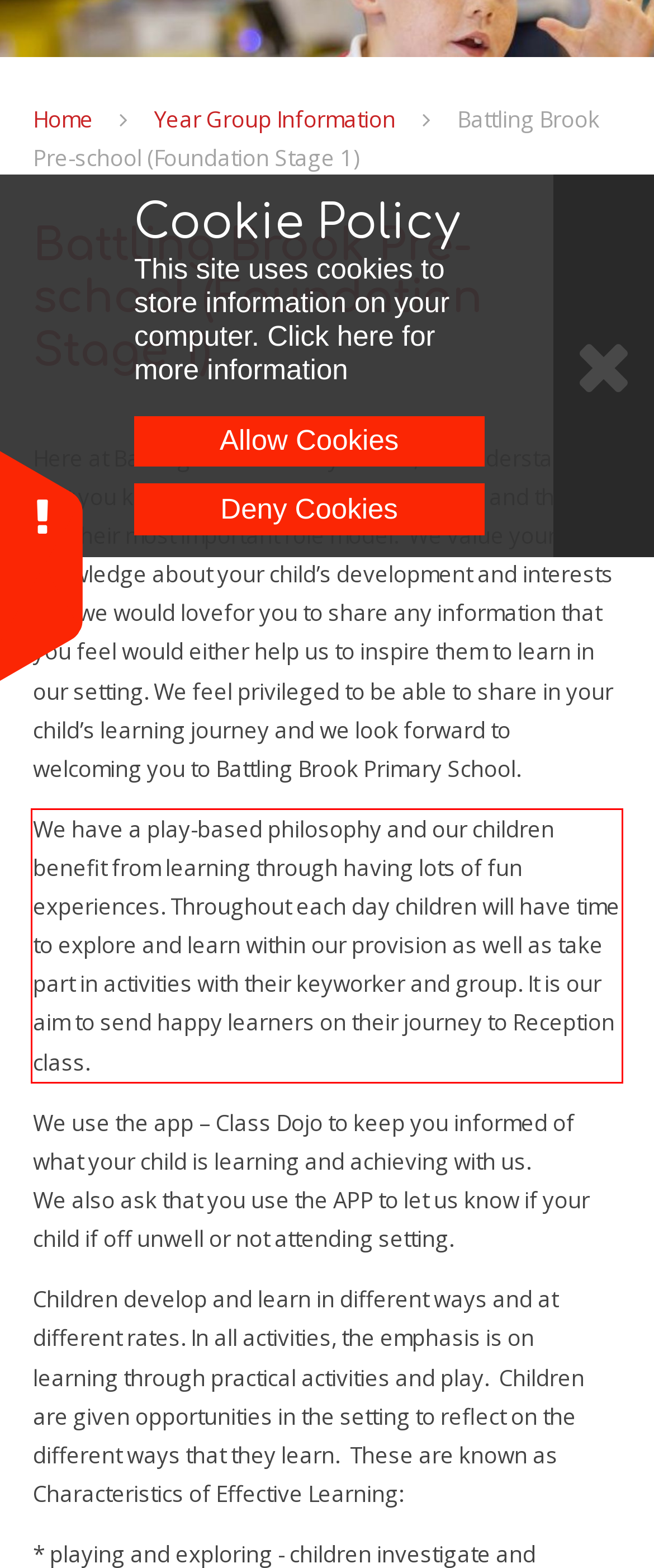Identify the text within the red bounding box on the webpage screenshot and generate the extracted text content.

We have a play-based philosophy and our children benefit from learning through having lots of fun experiences. Throughout each day children will have time to explore and learn within our provision as well as take part in activities with their keyworker and group. It is our aim to send happy learners on their journey to Reception class.